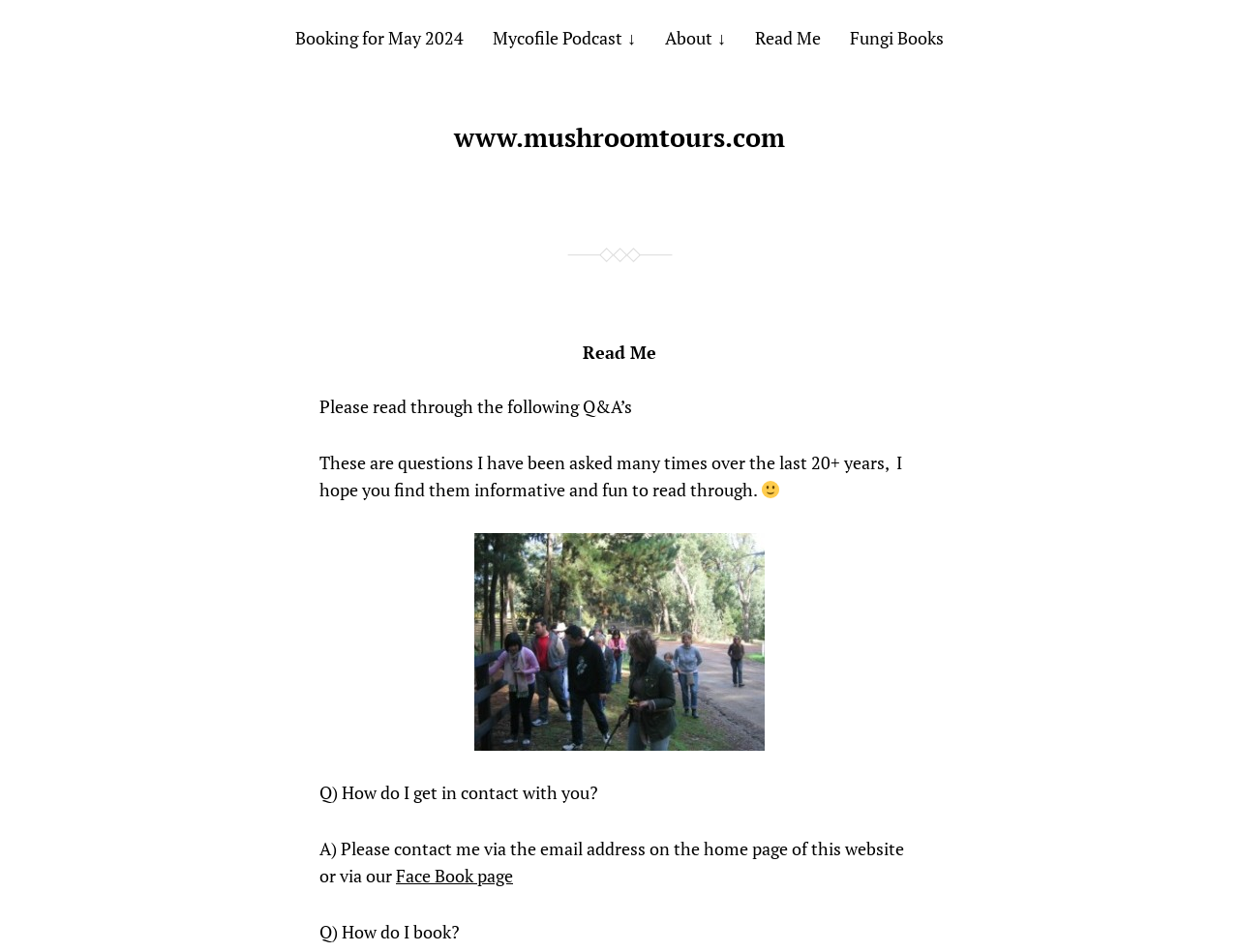Please locate the bounding box coordinates of the region I need to click to follow this instruction: "Visit the Mycofile Podcast".

[0.398, 0.027, 0.513, 0.052]